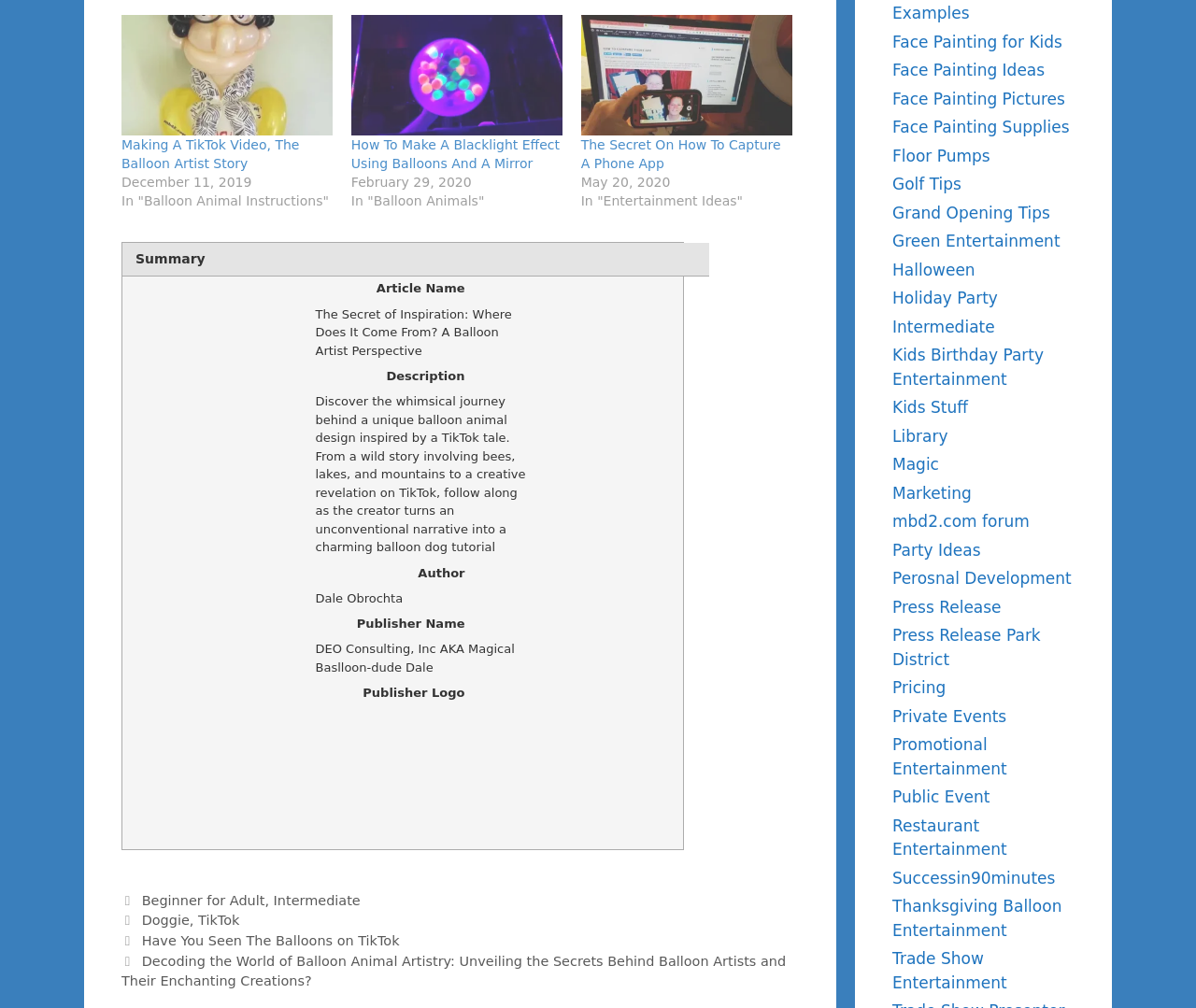Based on the element description, predict the bounding box coordinates (top-left x, top-left y, bottom-right x, bottom-right y) for the UI element in the screenshot: Thanksgiving Balloon Entertainment

[0.746, 0.89, 0.888, 0.932]